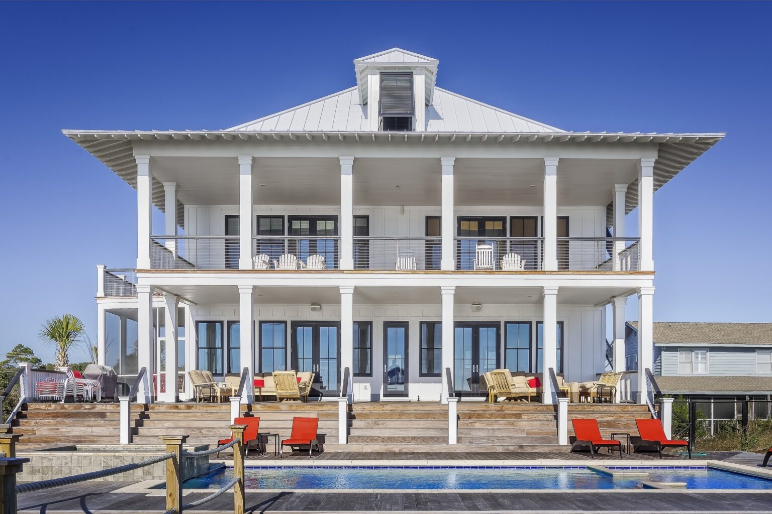Analyze the image and answer the question with as much detail as possible: 
What type of roof does the house have?

The caption describes the house's architecture as being 'accented by a distinctive peaked roof', indicating the type of roof the house has.